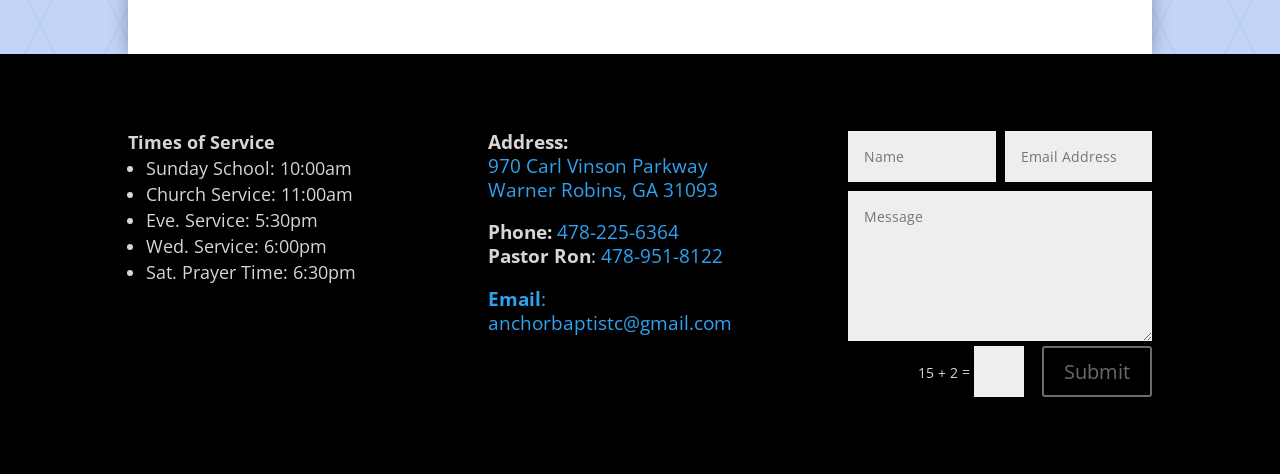Locate the bounding box coordinates of the clickable region necessary to complete the following instruction: "Click email link". Provide the coordinates in the format of four float numbers between 0 and 1, i.e., [left, top, right, bottom].

[0.381, 0.654, 0.572, 0.709]